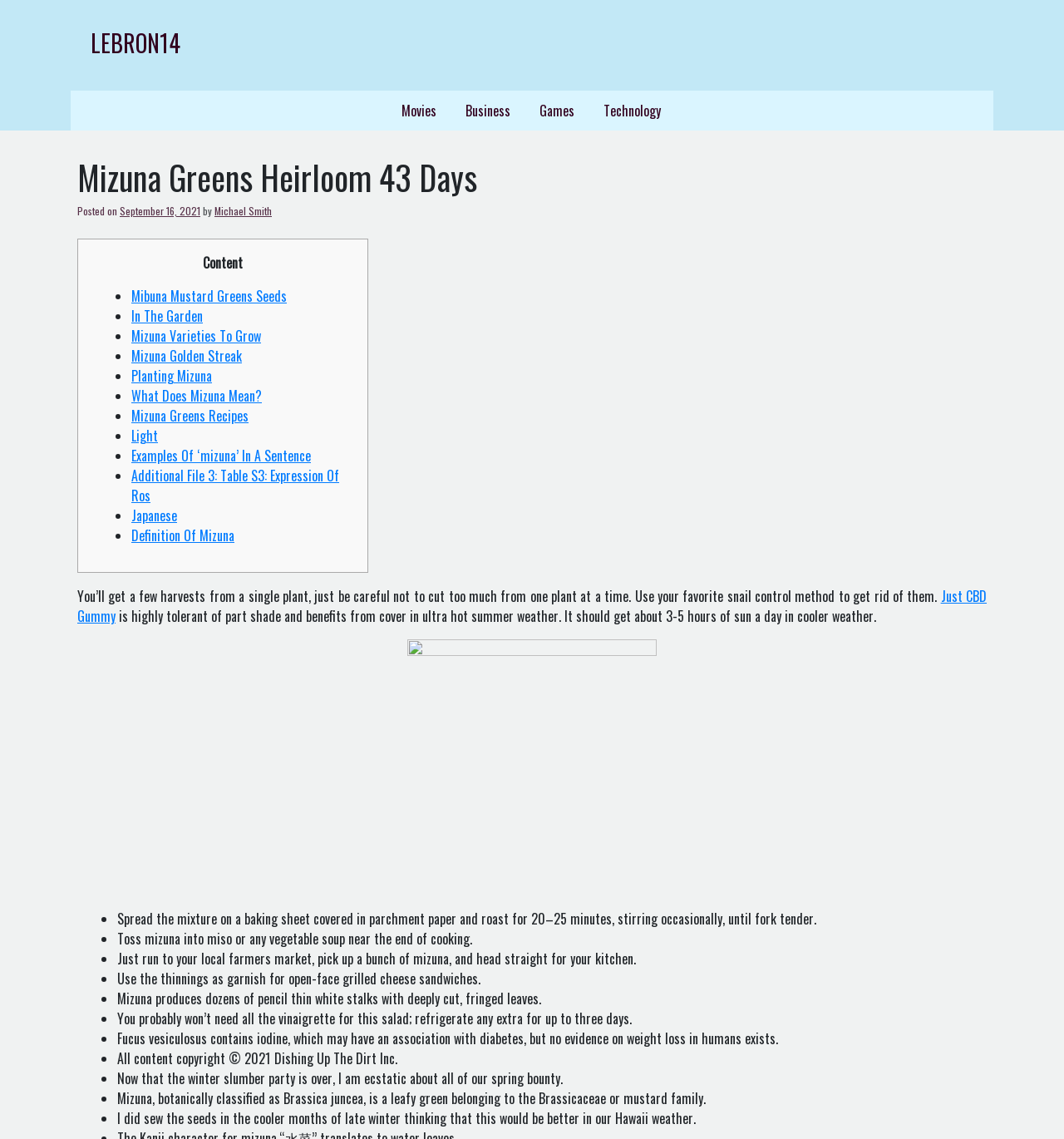Detail the various sections and features of the webpage.

This webpage is about Mizuna Greens Heirloom 43 Days, with a focus on its characteristics, growth, and uses. At the top, there are links to other categories, including Movies, Business, Games, and Technology. Below these links, there is a header section with the title "Mizuna Greens Heirloom 43 Days" and information about the post, including the date "September 16, 2021" and the author "Michael Smith".

The main content of the page is divided into sections, with a table of contents on the left side. The sections include information about Mizuna Greens, such as its varieties, how to grow it, and its uses in cooking. There are also links to other related topics, including Mibuna Mustard Greens Seeds, In The Garden, and Mizuna Recipes.

Throughout the page, there are paragraphs of text that provide more detailed information about Mizuna Greens, including its tolerance of part shade, its benefits from cover in hot summer weather, and its uses in soups and salads. There are also lists of tips and ideas for using Mizuna Greens, including how to roast it, how to add it to miso soup, and how to use it as a garnish for open-face grilled cheese sandwiches.

At the bottom of the page, there is a section with copyright information and a statement about the content being owned by Dishing Up The Dirt Inc. There are also more links to other related topics, including information about the author and the website.